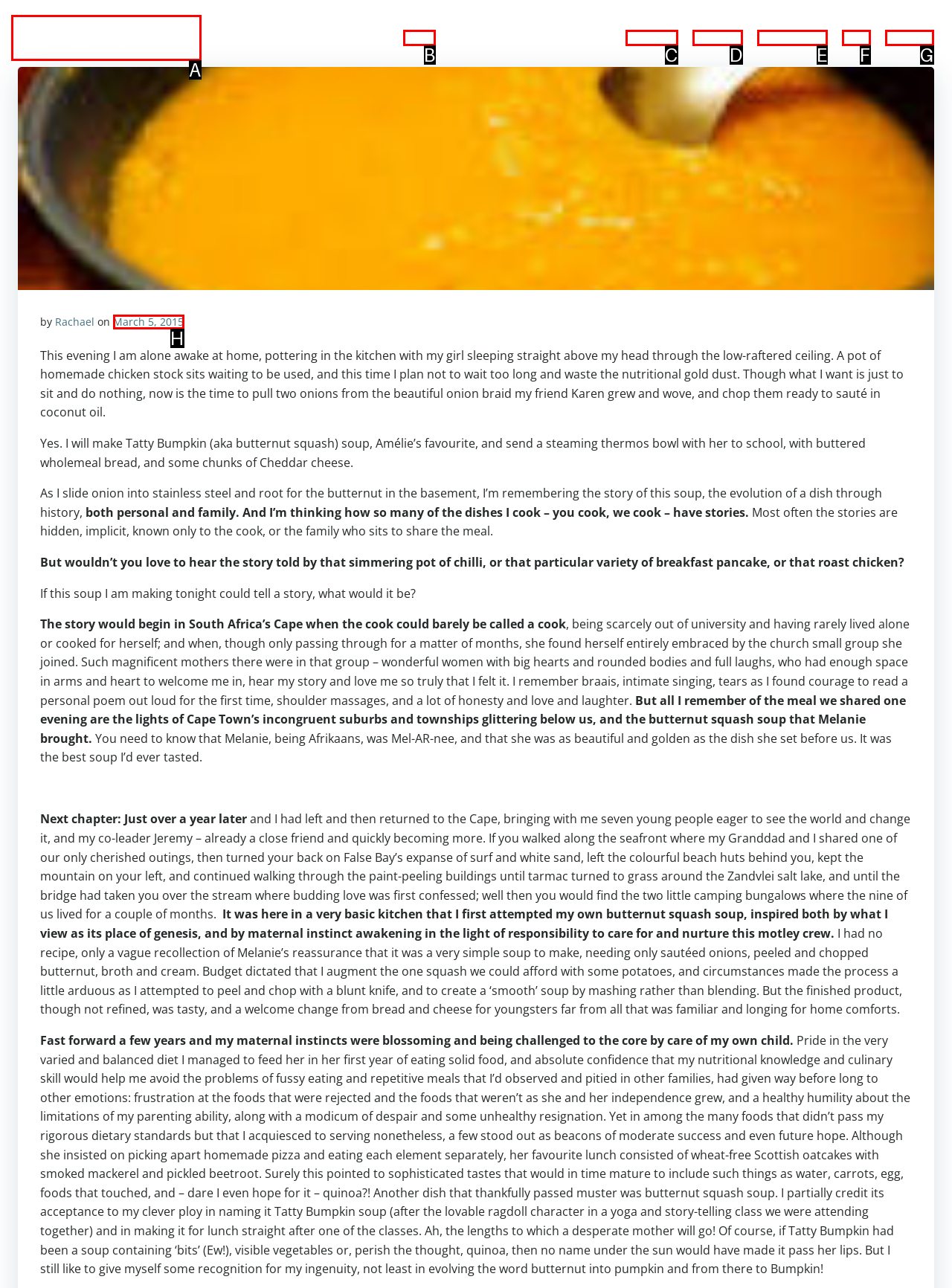Which lettered option should be clicked to perform the following task: Click on the link to view Rachael's profile
Respond with the letter of the appropriate option.

A